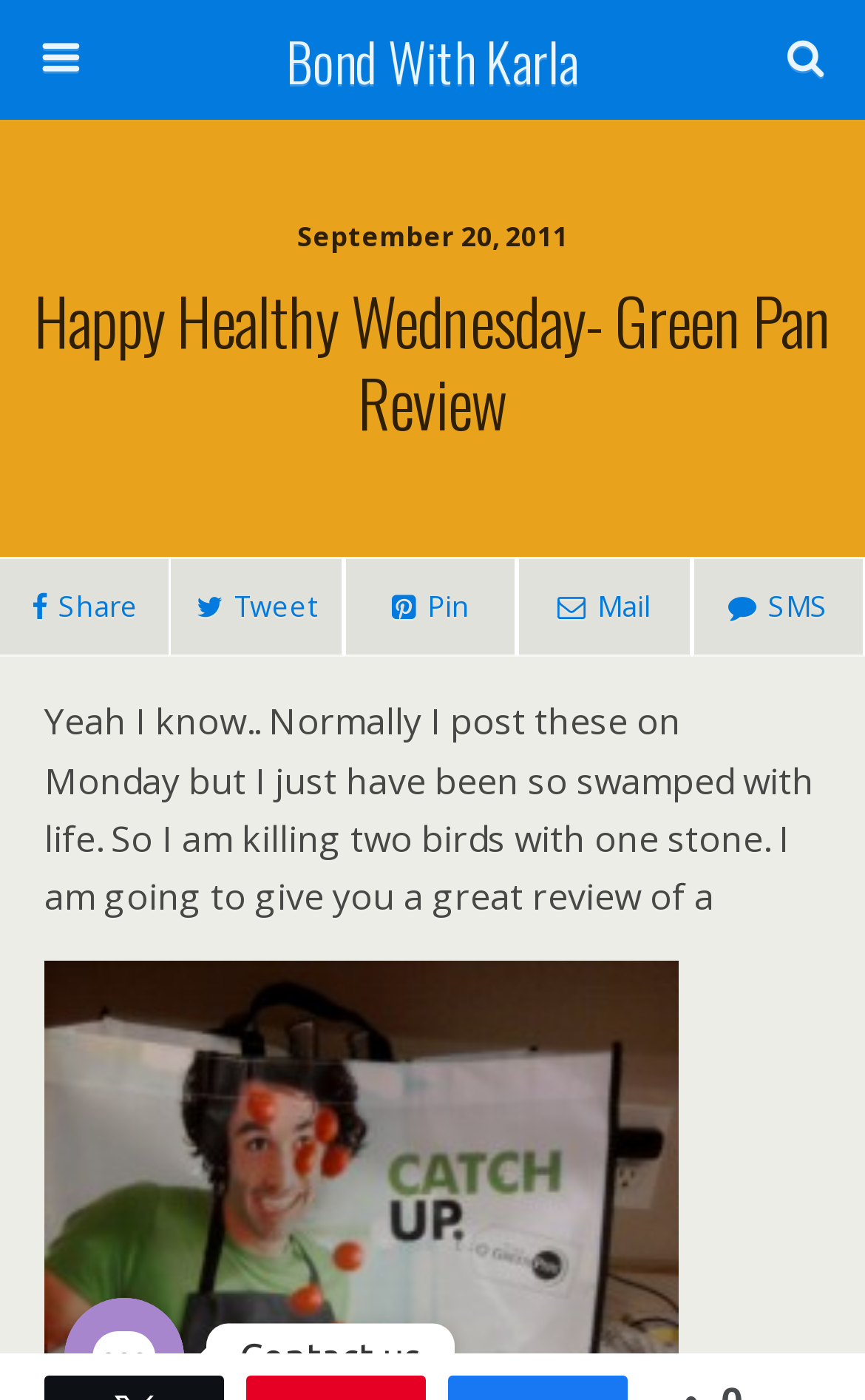What is the author's current situation?
Give a thorough and detailed response to the question.

I read the static text element that says 'Yeah I know.. Normally I post these on Monday but I just have been so swamped with life.' and found that the author is currently swamped with life.